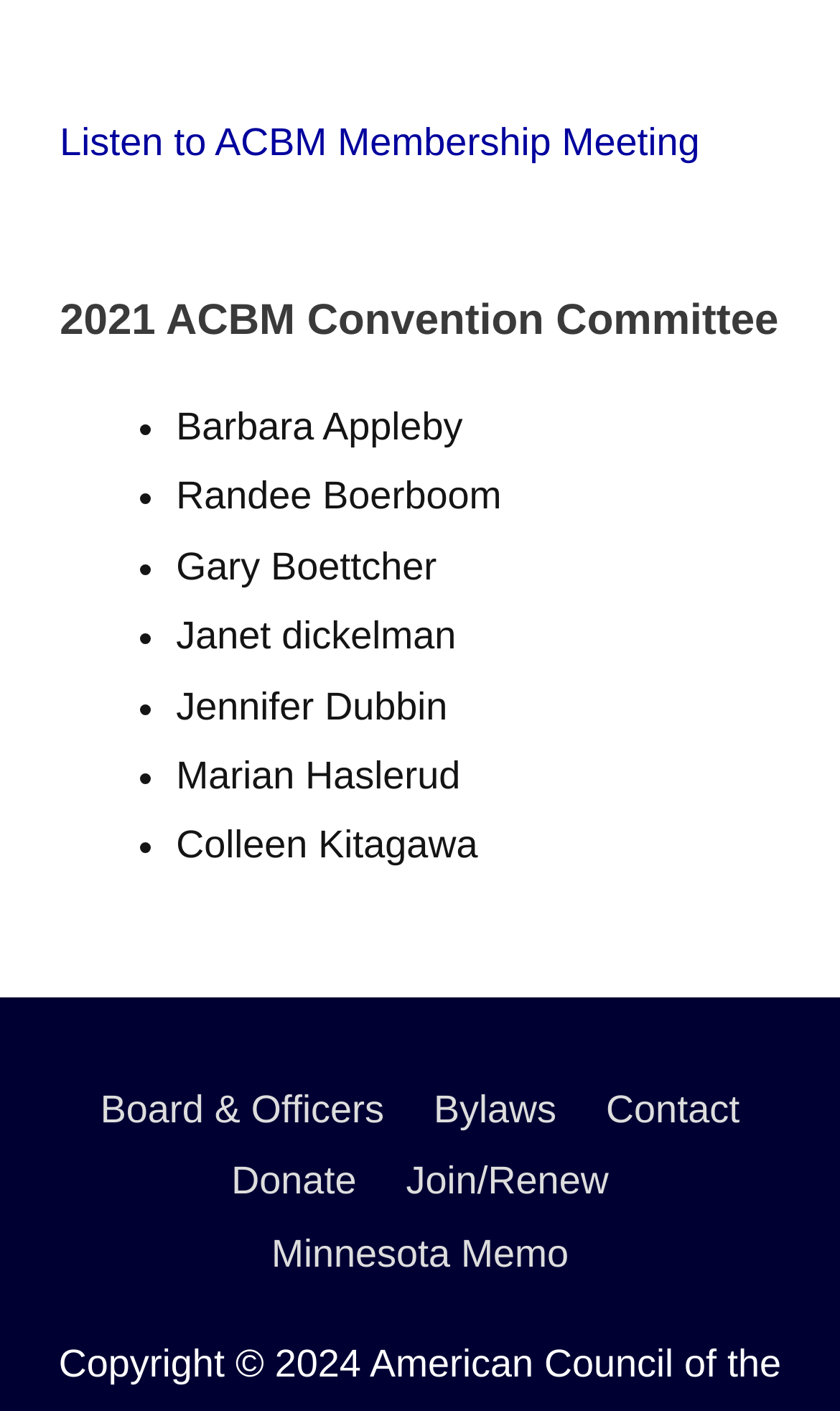How many links are there at the bottom of the page?
Deliver a detailed and extensive answer to the question.

I counted the links at the bottom of the page, starting from 'Board & Officers' and ending at 'Minnesota Memo', and found that there are 6 links.